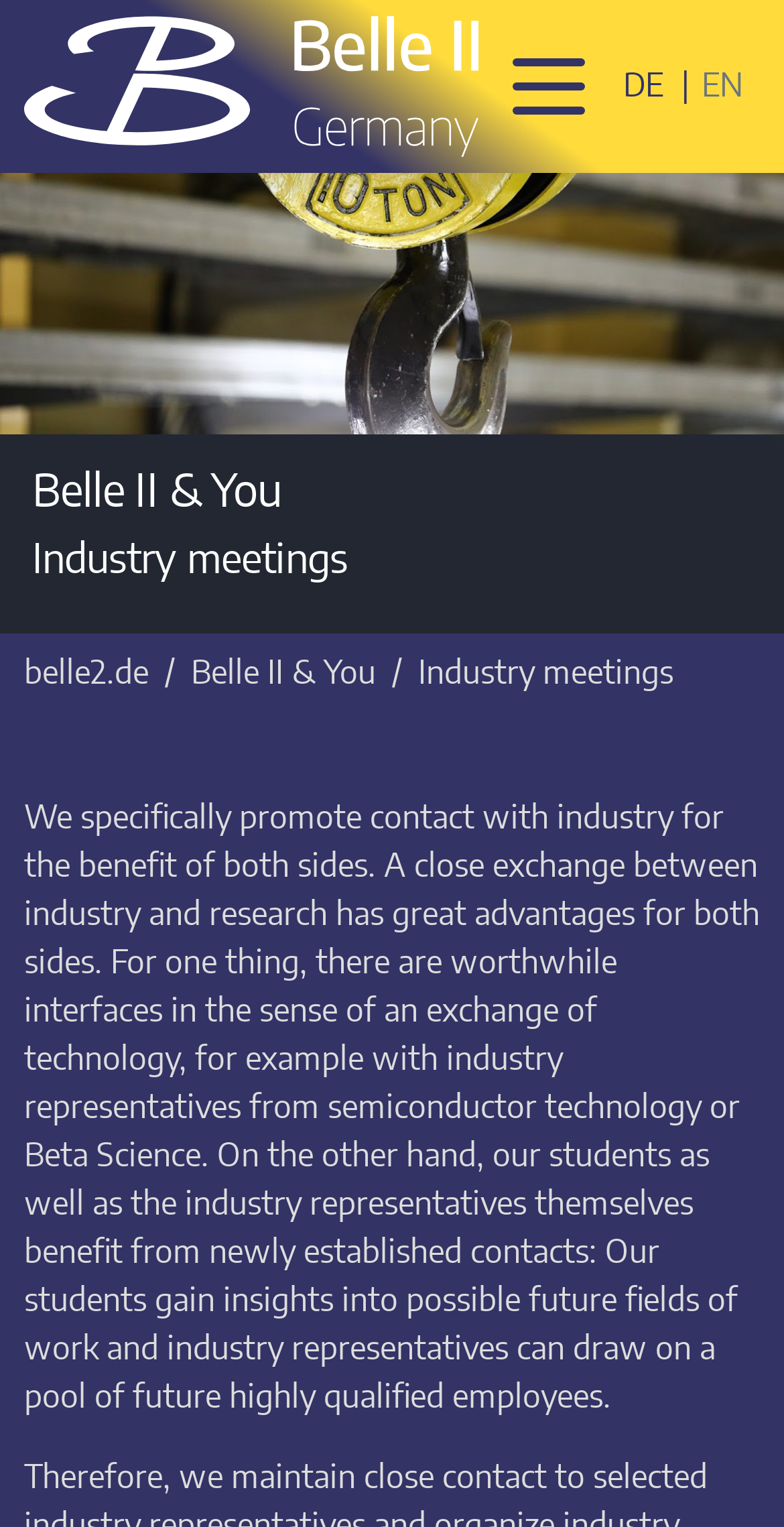Please answer the following question using a single word or phrase: 
What is the benefit for students?

Insights into future fields of work